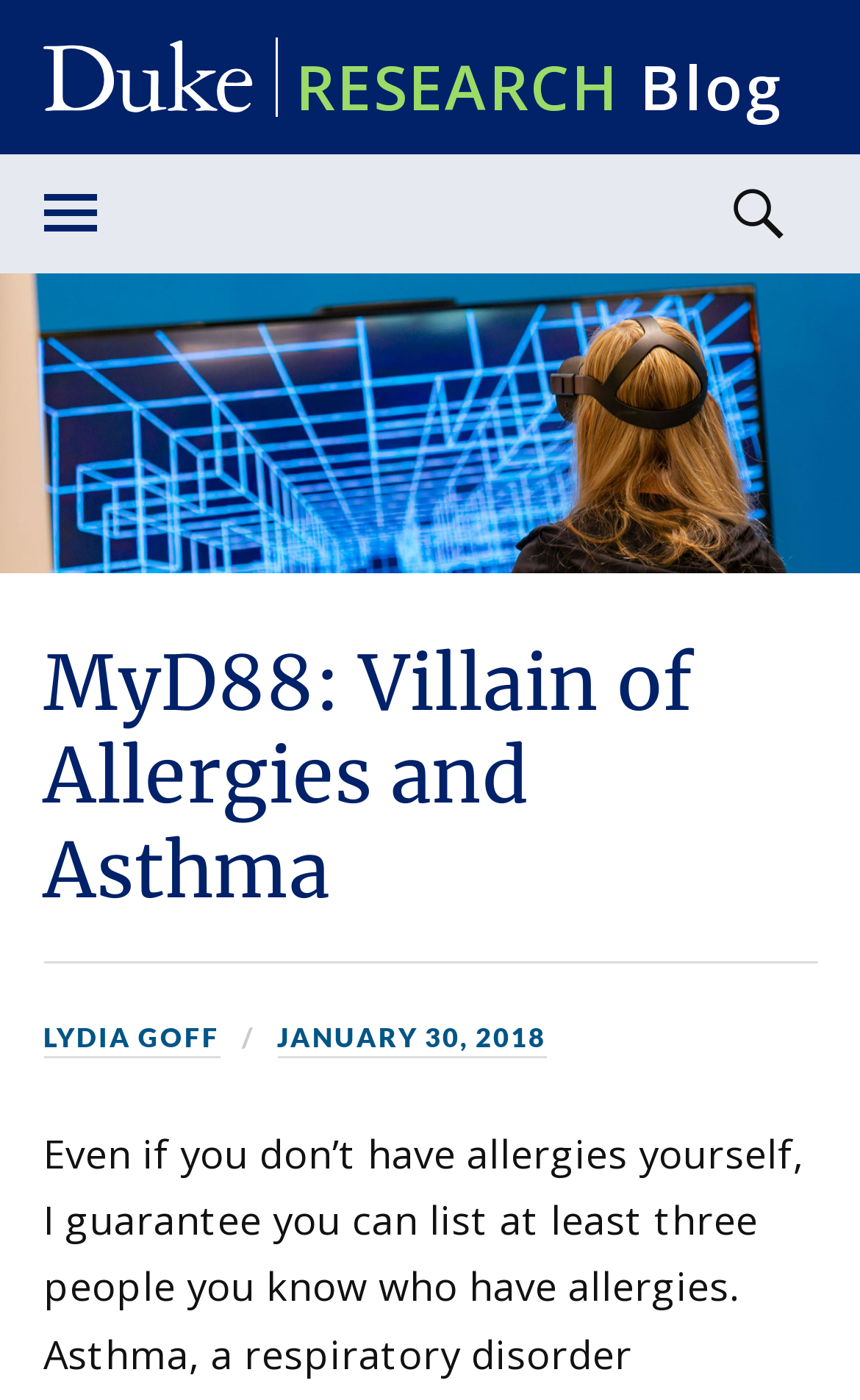Identify the headline of the webpage and generate its text content.

MyD88: Villain of Allergies and Asthma